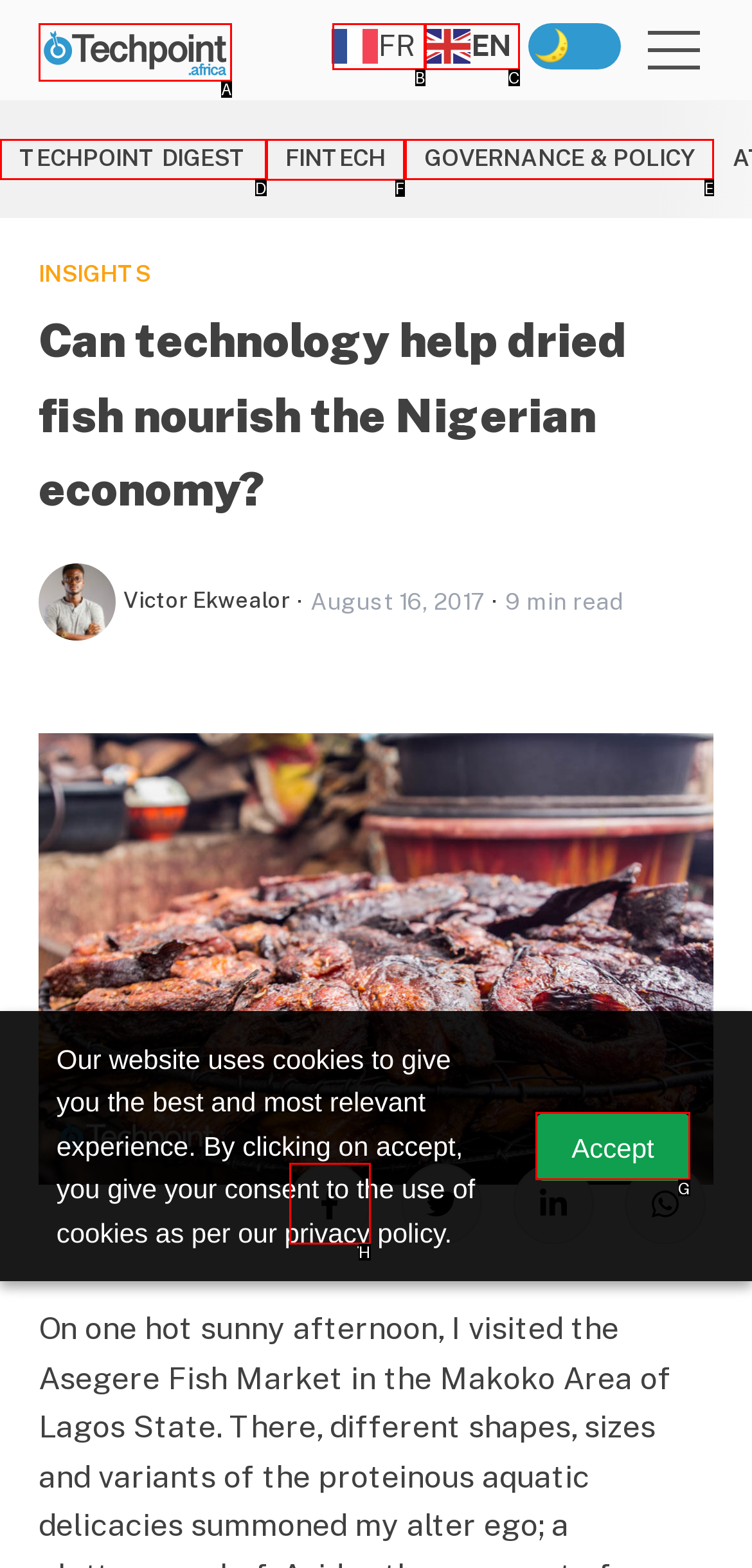Tell me which option I should click to complete the following task: Explore the FINTECH section
Answer with the option's letter from the given choices directly.

F